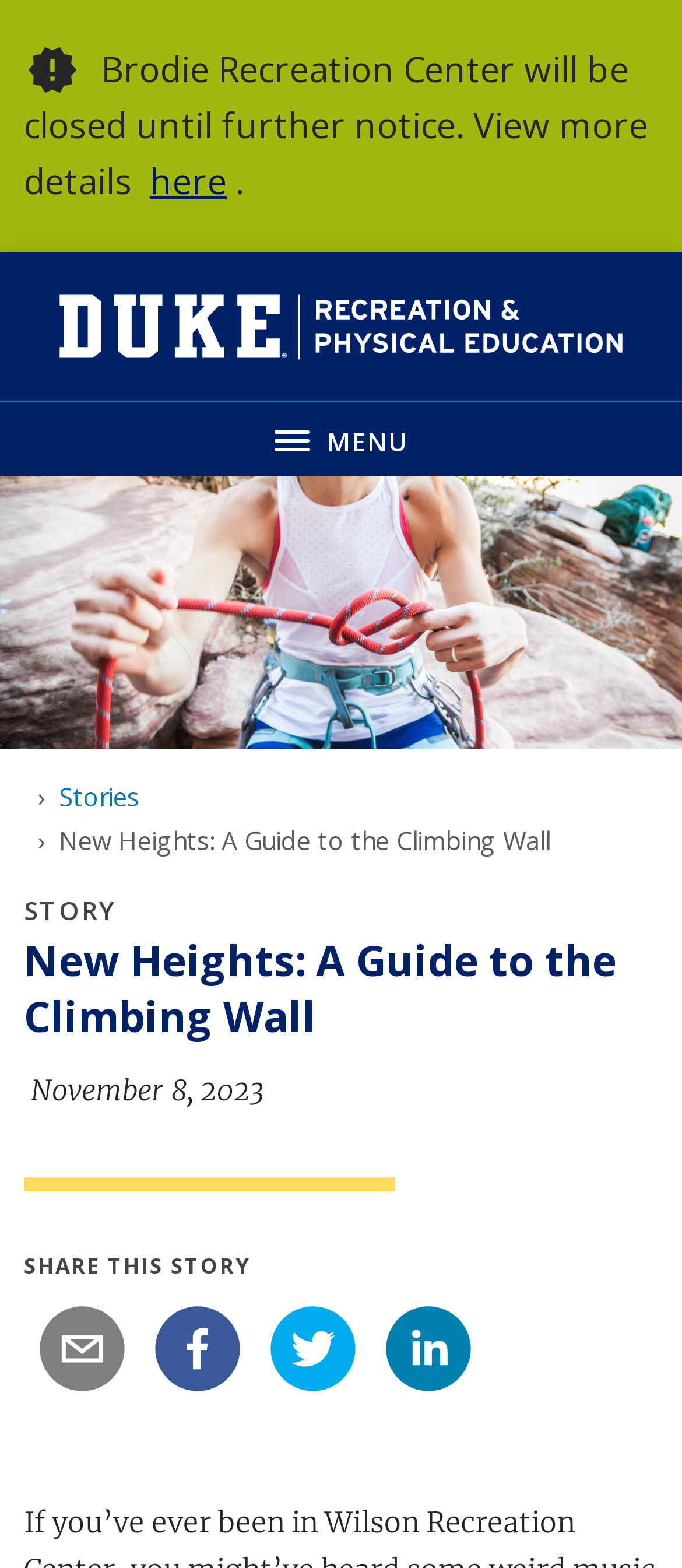Could you specify the bounding box coordinates for the clickable section to complete the following instruction: "Click here"?

[0.207, 0.1, 0.345, 0.131]